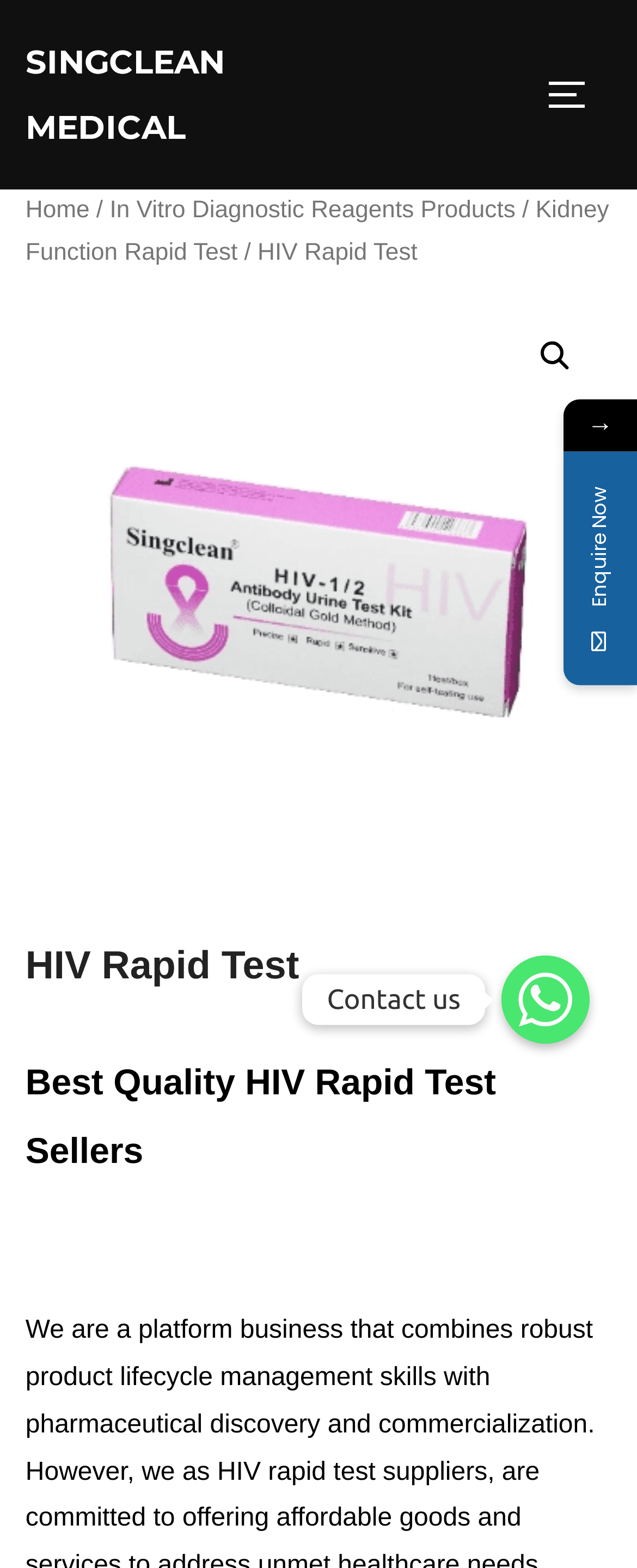Based on the image, provide a detailed response to the question:
What is the purpose of the 'Enquire Now' button?

The 'Enquire Now' button is likely used to contact the supplier or vendor of the HIV Rapid Test kits, allowing customers to inquire about the products or place an order.